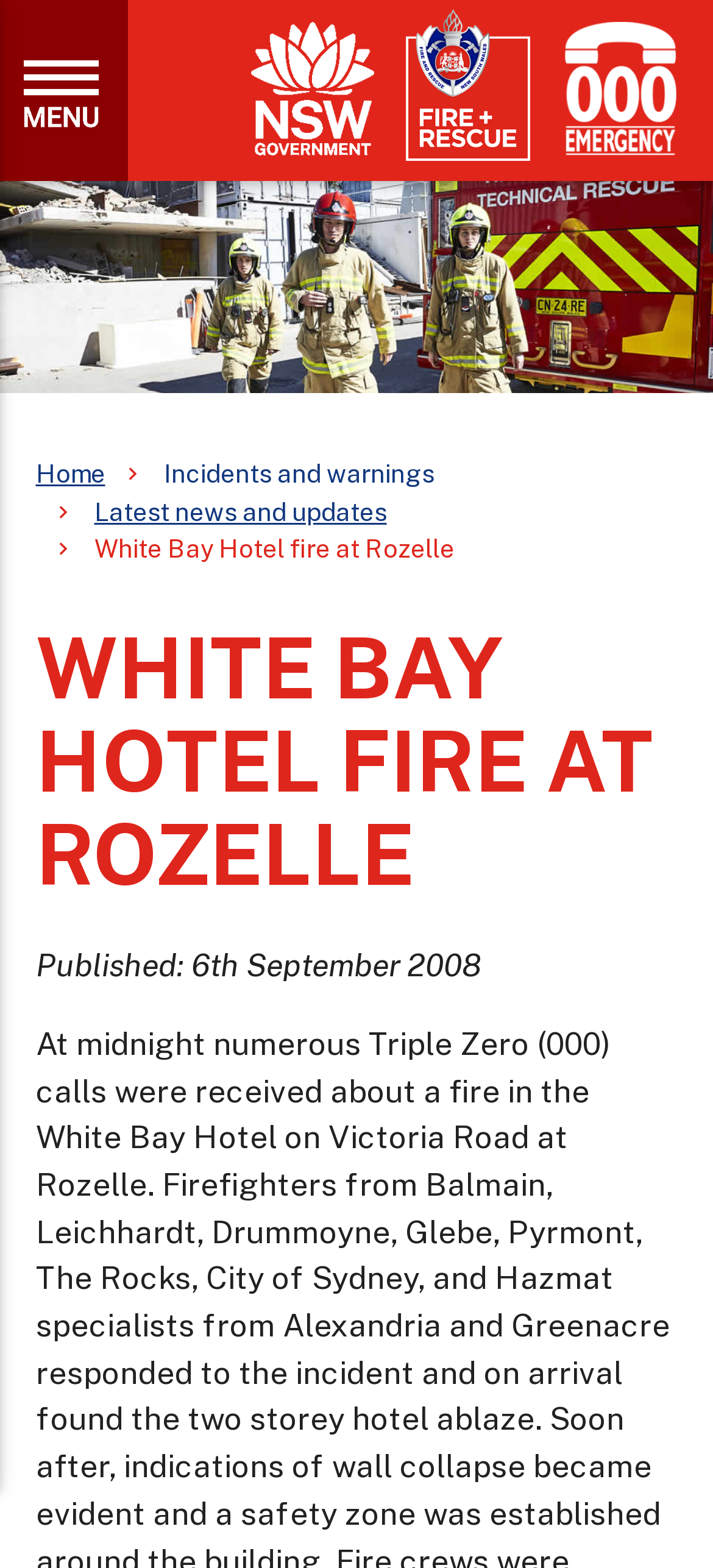Please provide the bounding box coordinates for the UI element as described: "alt="Expand navigation"". The coordinates must be four floats between 0 and 1, represented as [left, top, right, bottom].

[0.0, 0.0, 0.179, 0.115]